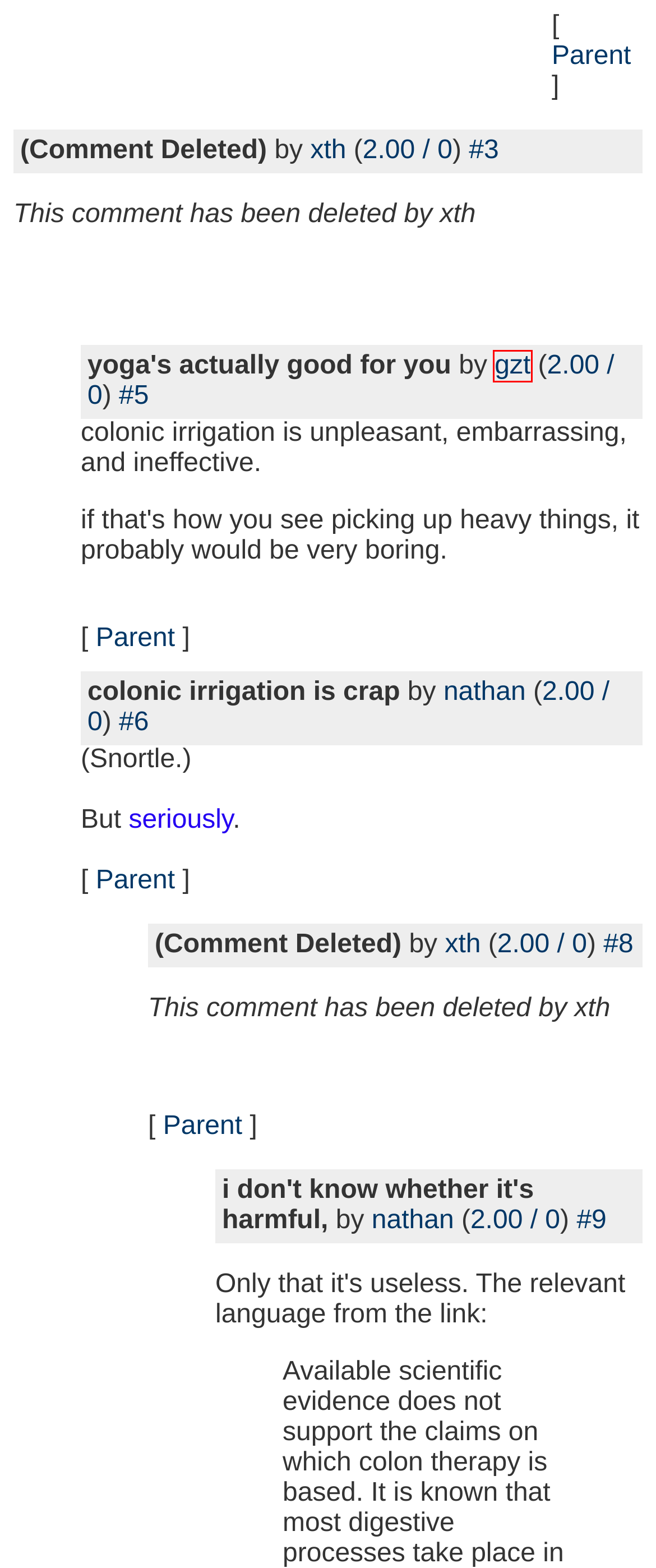Examine the screenshot of a webpage with a red bounding box around a UI element. Select the most accurate webpage description that corresponds to the new page after clicking the highlighted element. Here are the choices:
A. Hulver's site || Because children are our future
B. Hulver's site || Northerners can admin scoop, too
C. Hulver's site || It burns when we pee
D. Hulver's site || Cheese is an Antidepressant
E. Hulver's site || No Soliciting
F. Hulver's site || Beware the Admins
G. Hulver's site || It's not clear who's trolling whom.
H. Hulver's site || The guy who runs it doesn't even post anymore

H